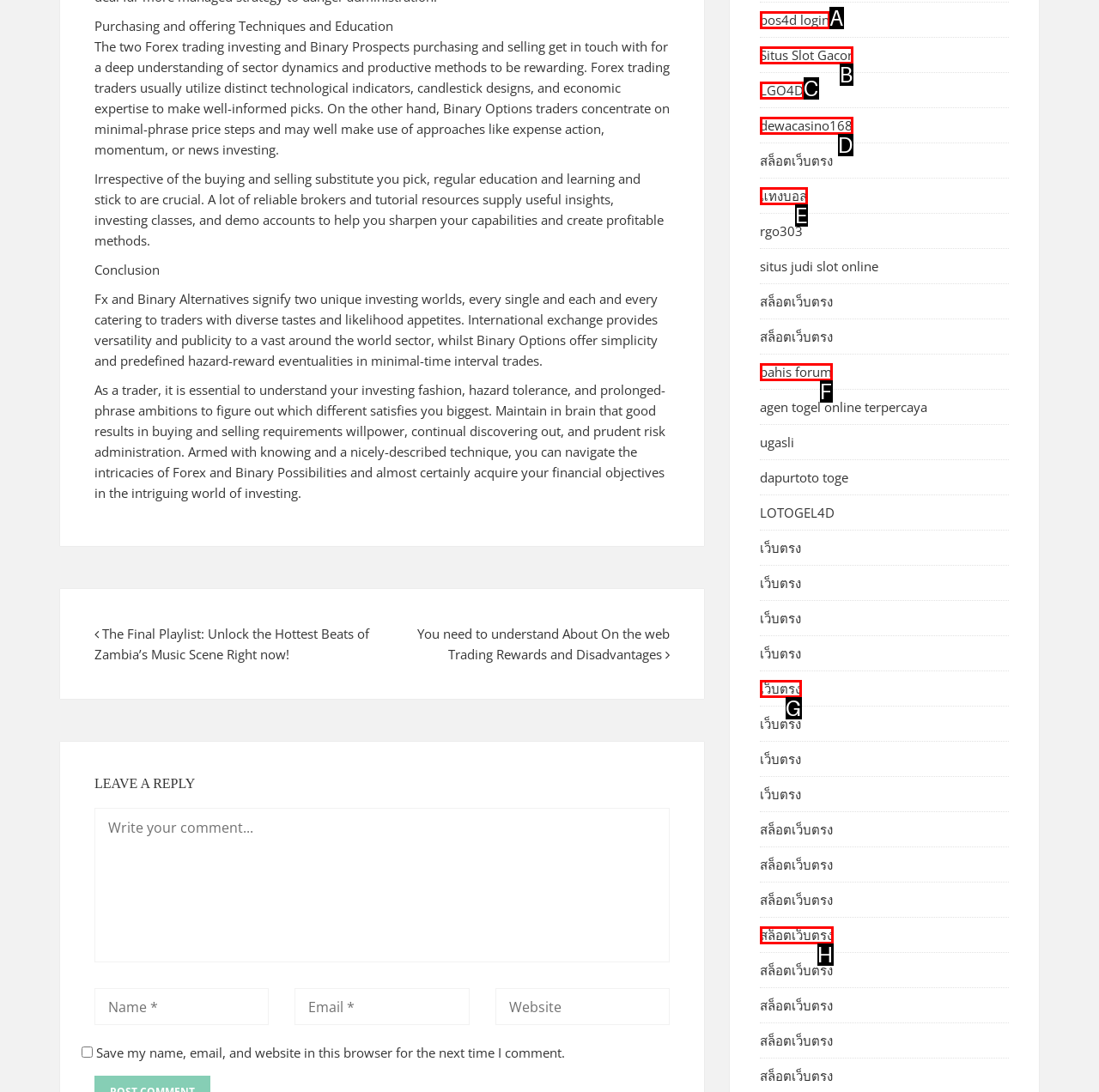Find the option that matches this description: pos4d login
Provide the corresponding letter directly.

A